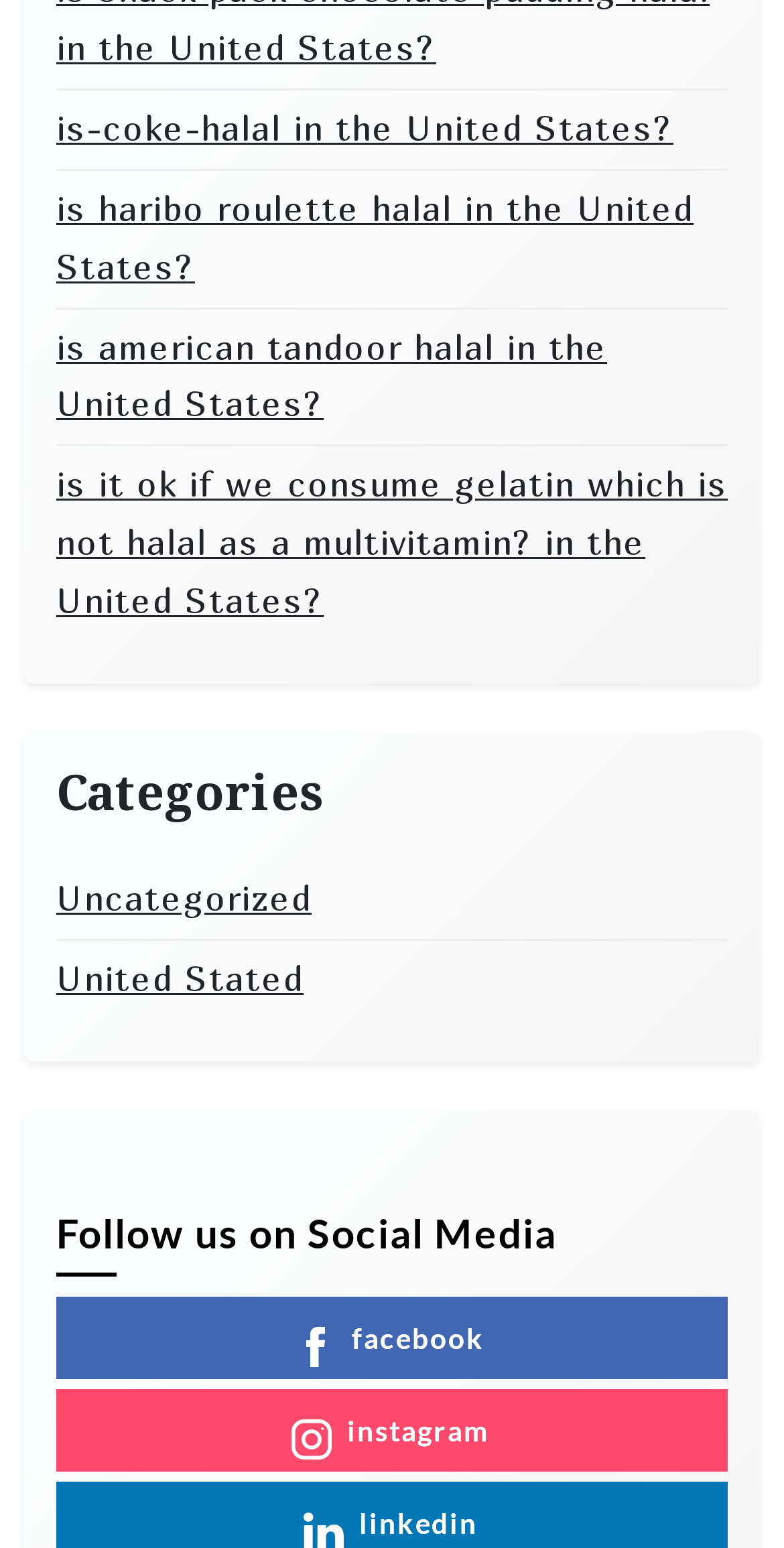What is the main topic of the webpage?
Based on the screenshot, provide your answer in one word or phrase.

Halal food